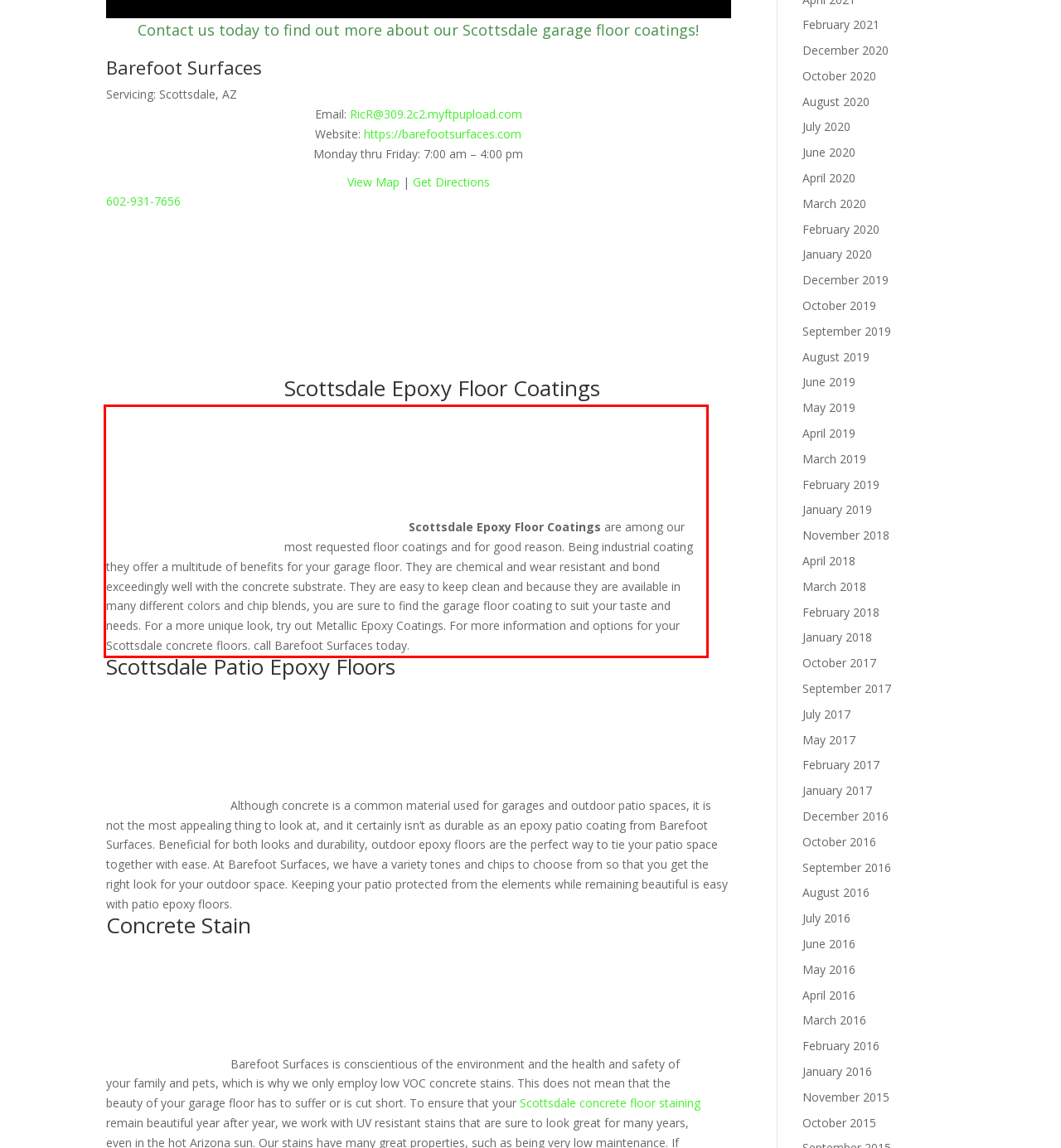You have a webpage screenshot with a red rectangle surrounding a UI element. Extract the text content from within this red bounding box.

Scottsdale Epoxy Floor Coatings are among our most requested floor coatings and for good reason. Being industrial coating they offer a multitude of benefits for your garage floor. They are chemical and wear resistant and bond exceedingly well with the concrete substrate. They are easy to keep clean and because they are available in many different colors and chip blends, you are sure to find the garage floor coating to suit your taste and needs. For a more unique look, try out Metallic Epoxy Coatings. For more information and options for your Scottsdale concrete floors. call Barefoot Surfaces today.